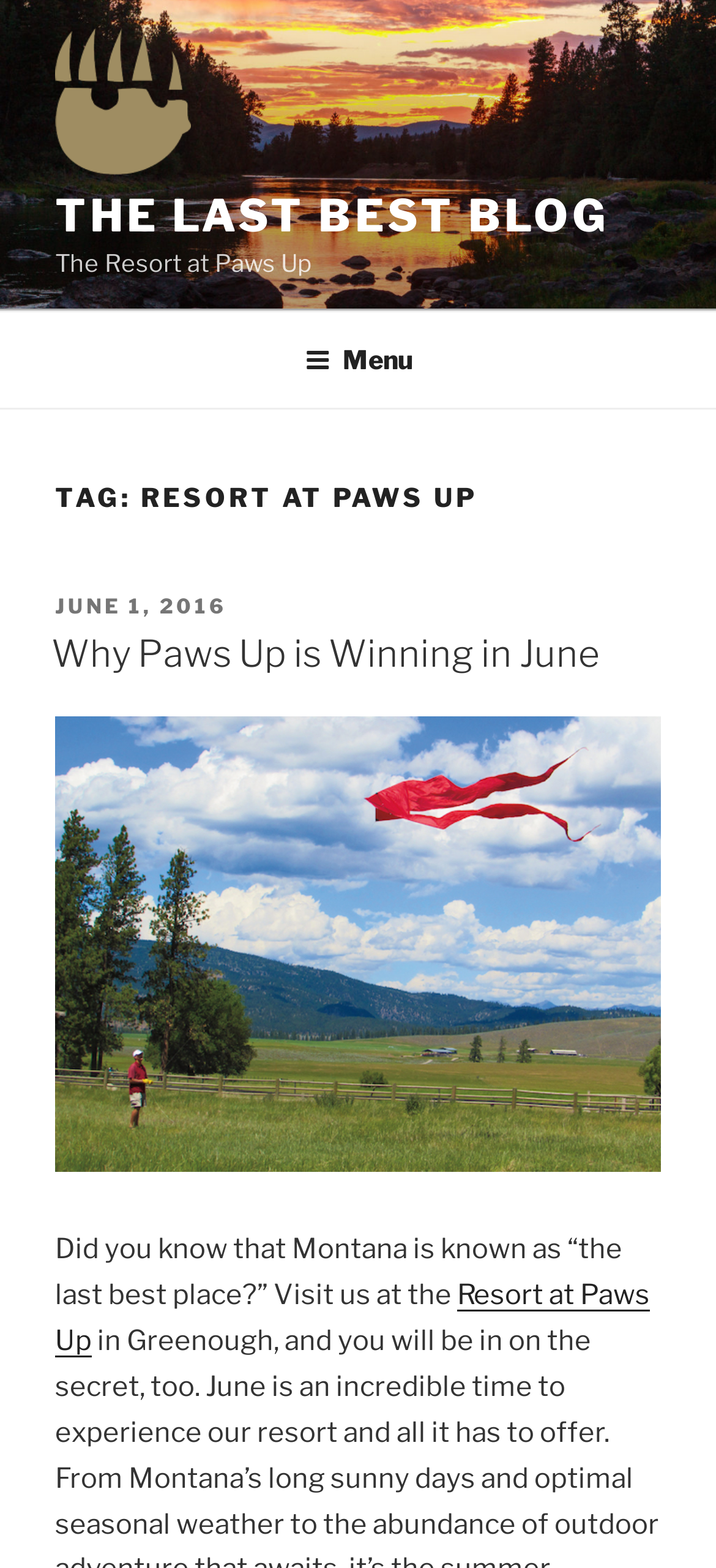Locate the bounding box of the UI element defined by this description: "mrsiteadmin". The coordinates should be given as four float numbers between 0 and 1, formatted as [left, top, right, bottom].

None